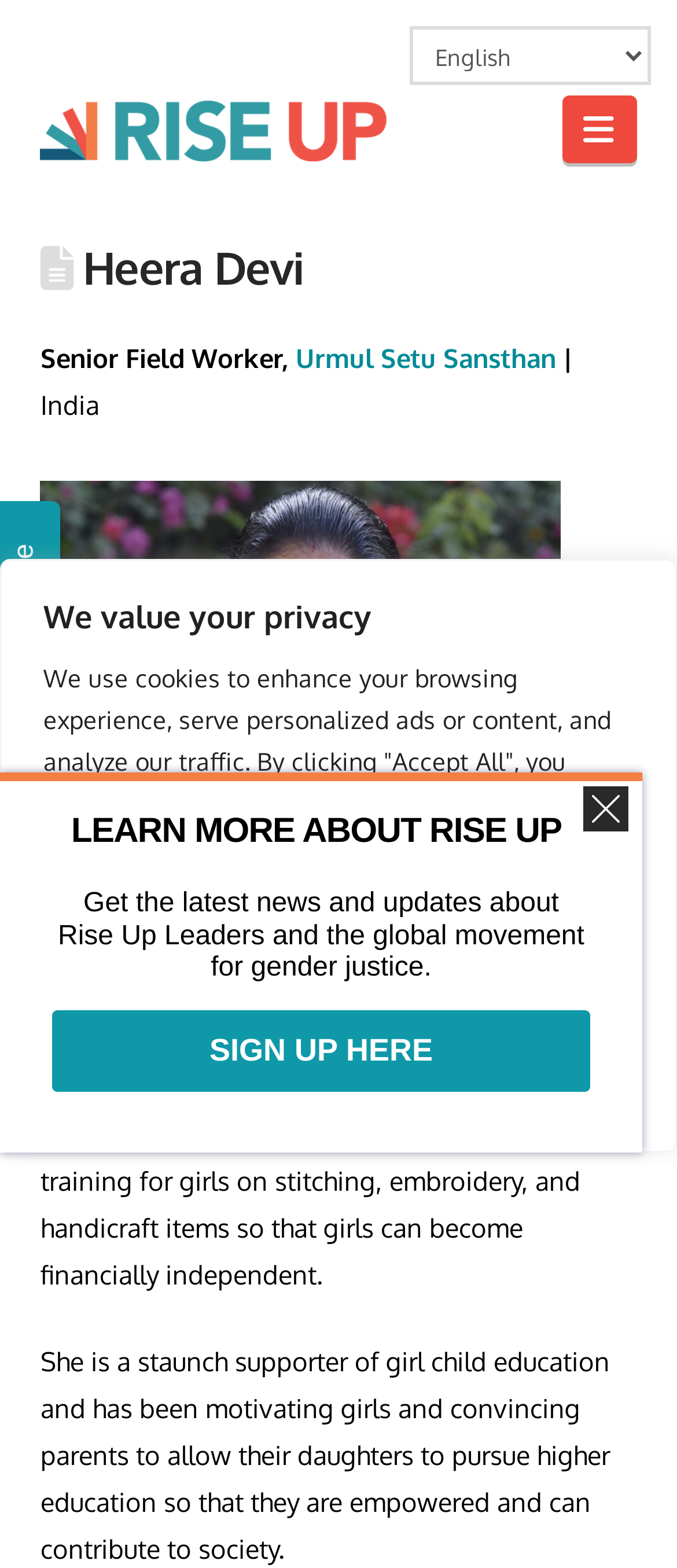What is Heera Devi's profession?
Provide a concise answer using a single word or phrase based on the image.

Senior Field Worker